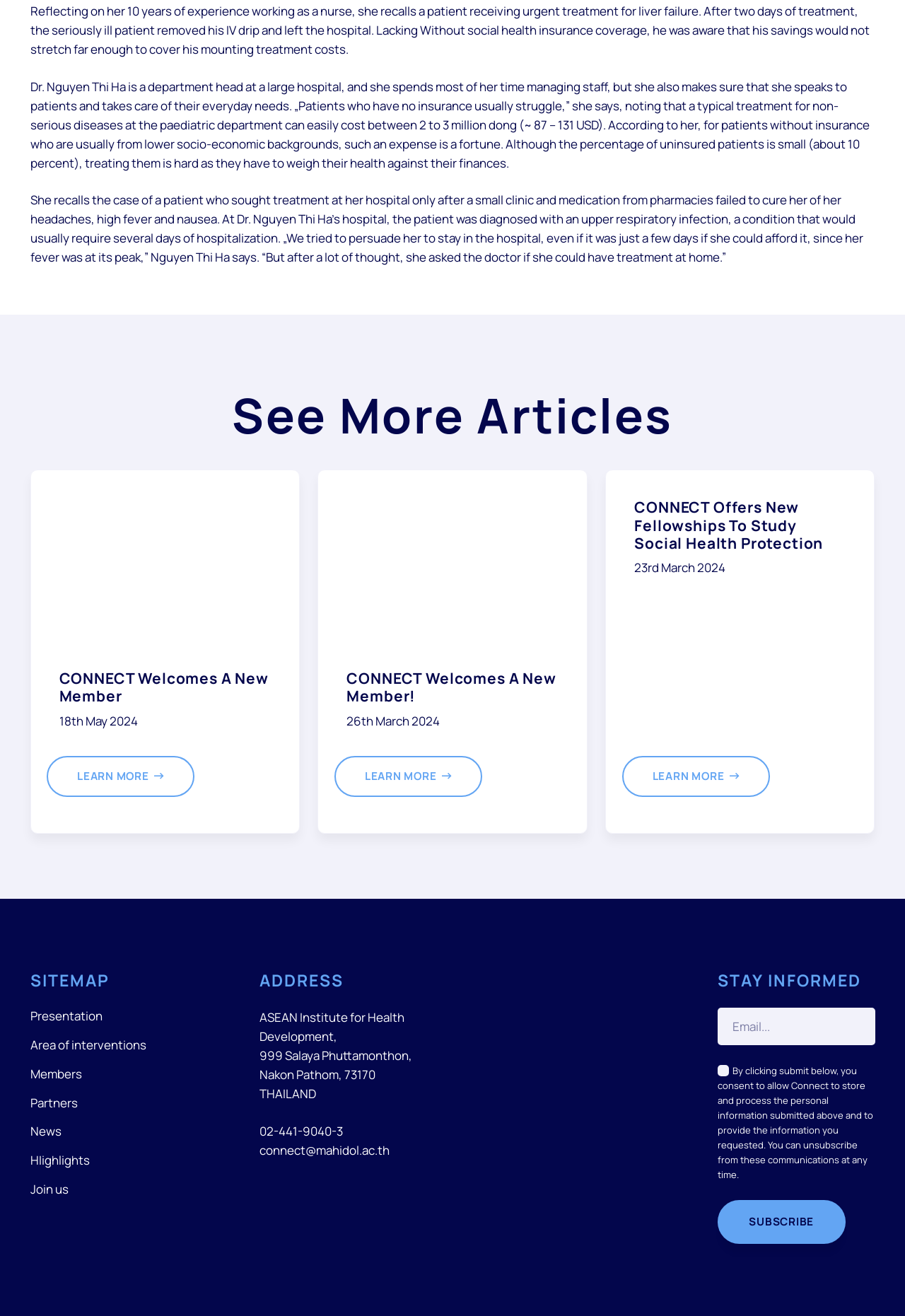By analyzing the image, answer the following question with a detailed response: What is the purpose of the 'SUBSCRIBE' button?

The 'SUBSCRIBE' button is likely used to allow users to stay informed about the latest news and updates from the organization, as it is accompanied by a text box to enter an email address and a checkbox to consent to storing and processing personal information.